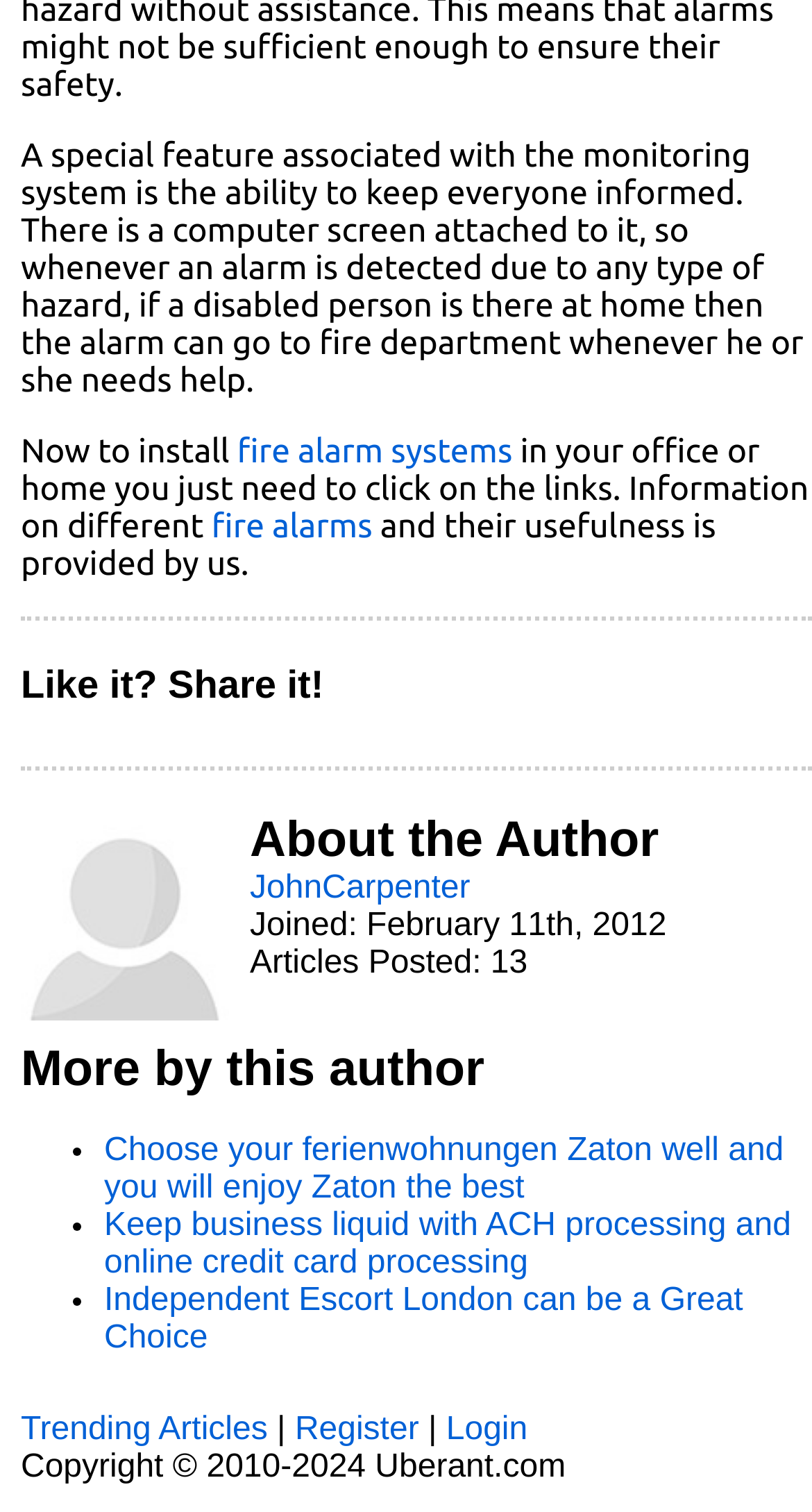Please answer the following query using a single word or phrase: 
What is the purpose of the monitoring system?

to keep everyone informed